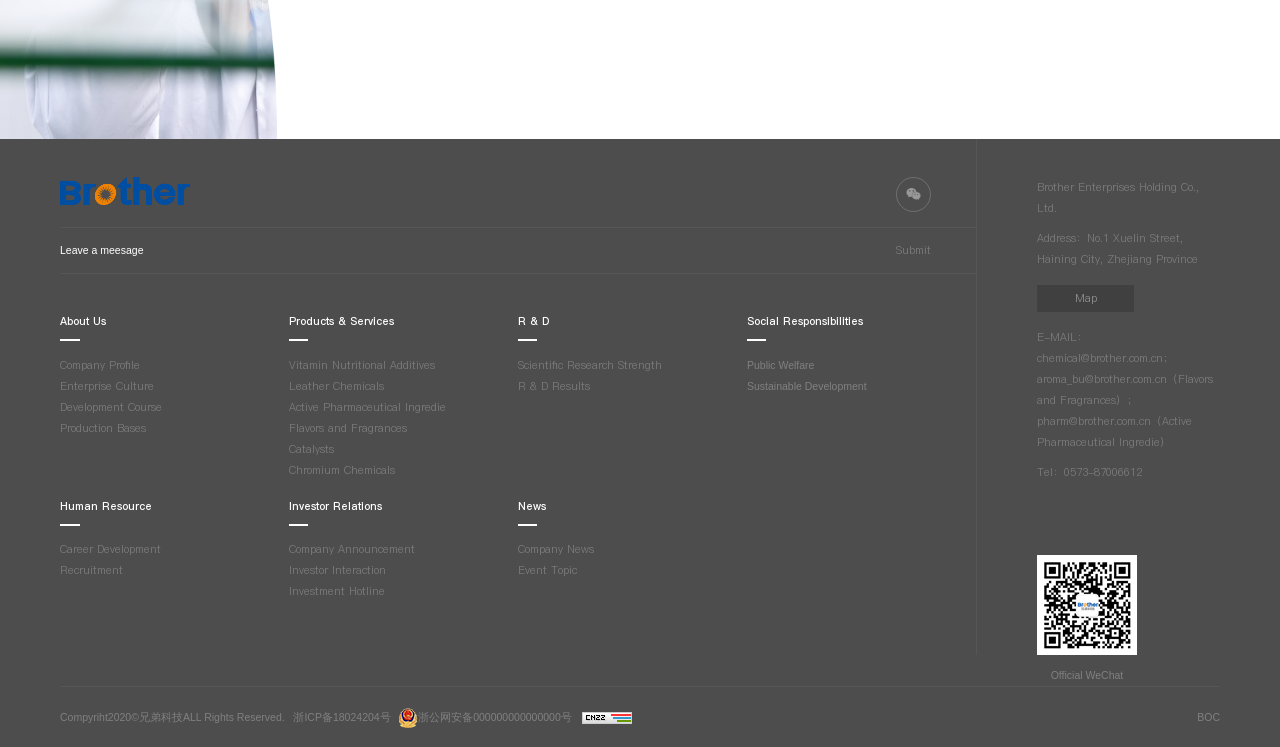Find and provide the bounding box coordinates for the UI element described with: "title="分享到微信"".

[0.7, 0.236, 0.727, 0.283]